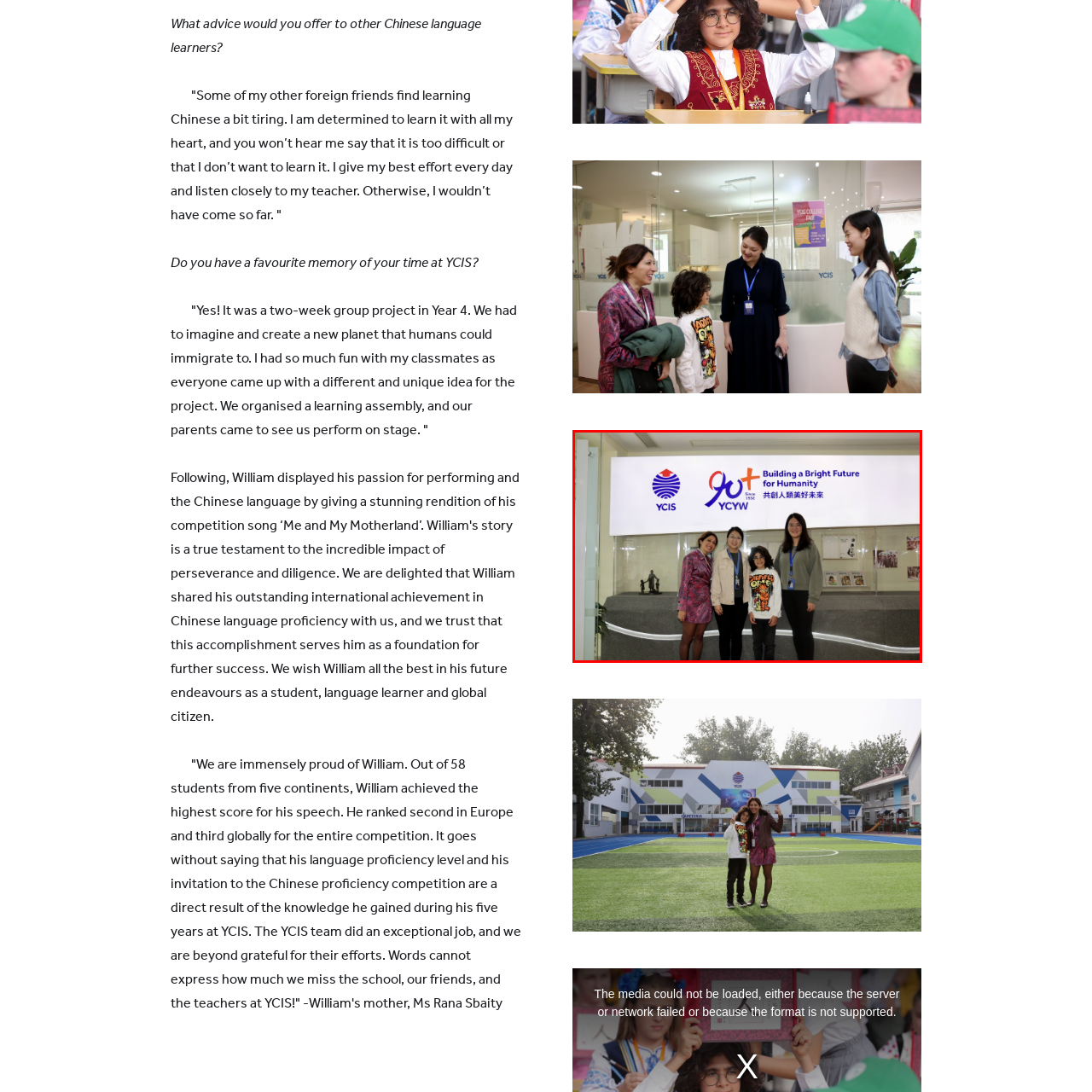Describe fully the image that is contained within the red bounding box.

The image features a group of four individuals standing together in front of a prominent display featuring the logos of YCIS (Yew Chung International School) and YCYW (Yew Chung Yew Wah). The setting appears to be a school environment, as indicated by the educational themes and graphics in the background. 

The display prominently reads "Building a Bright Future for Humanity" in both English and Chinese, emphasizing the institution's mission. The individuals include a child wearing a colorful graphic sweatshirt, flanked by three adults in various professional outfits. The atmosphere suggests a sense of pride and community, reflecting the warmth and encouragement typical of school events or celebrations. The backdrop also hints at an engaging educational experience that the institution aims to provide.